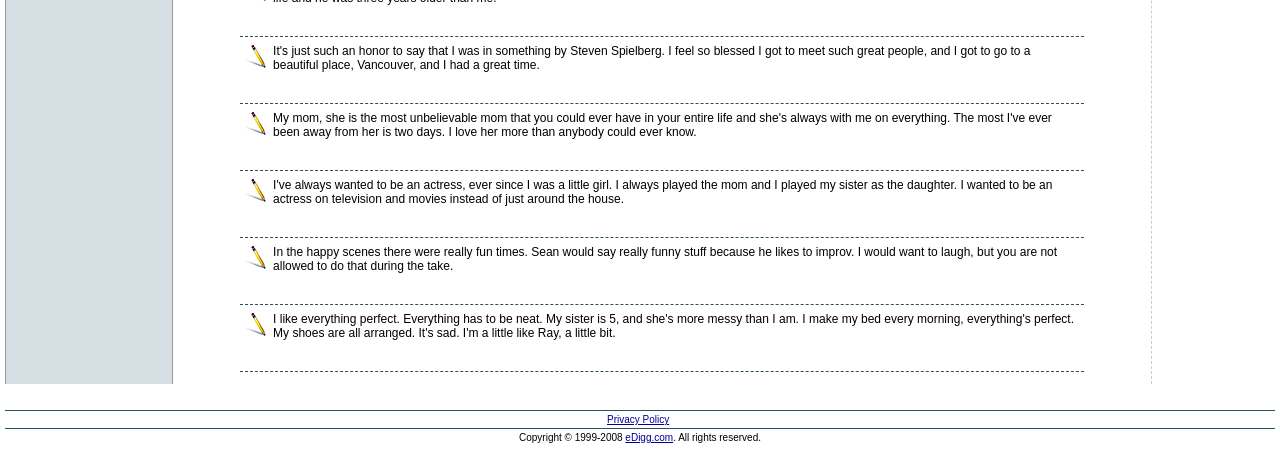What is the name of the website mentioned at the bottom of the page?
Using the details shown in the screenshot, provide a comprehensive answer to the question.

The webpage has a copyright notice at the bottom, which mentions the website eDigg.com and the years 1999-2008.